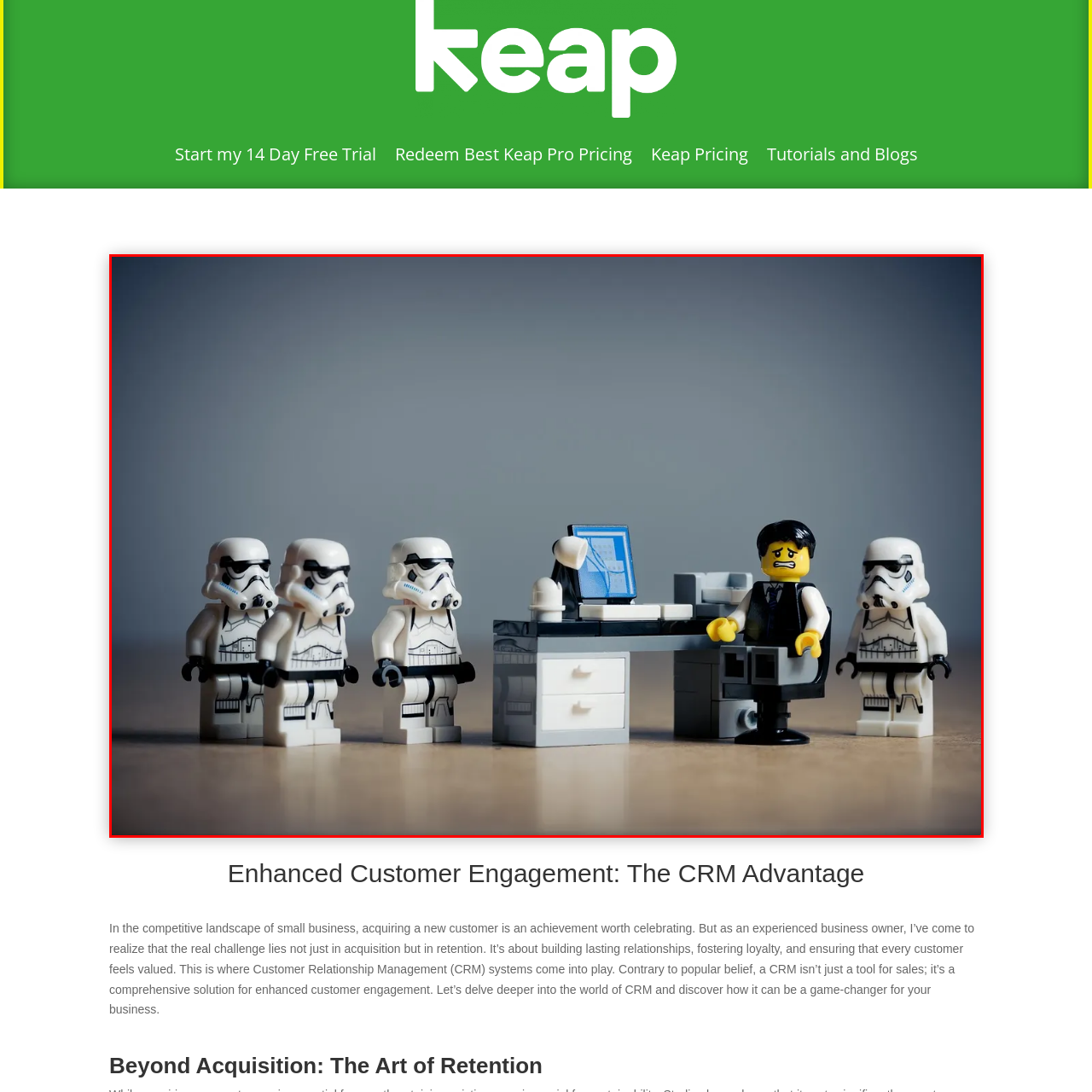What is on the desk?
Study the image within the red bounding box and provide a detailed response to the question.

The caption explicitly states that the desk is cluttered with an office computer and accessories, indicating that these items are present in the scene.